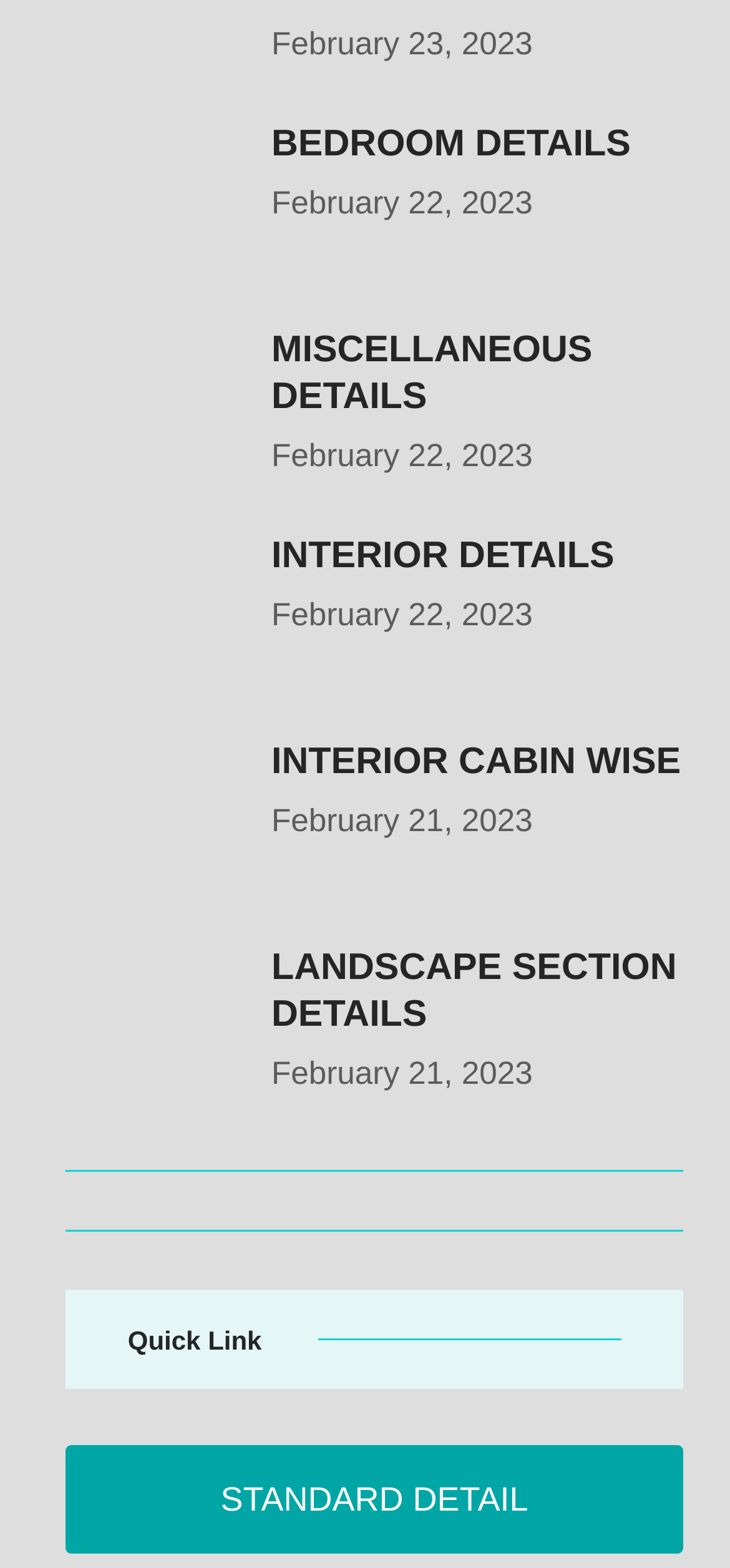How many images are on the left side of the webpage? Based on the screenshot, please respond with a single word or phrase.

6